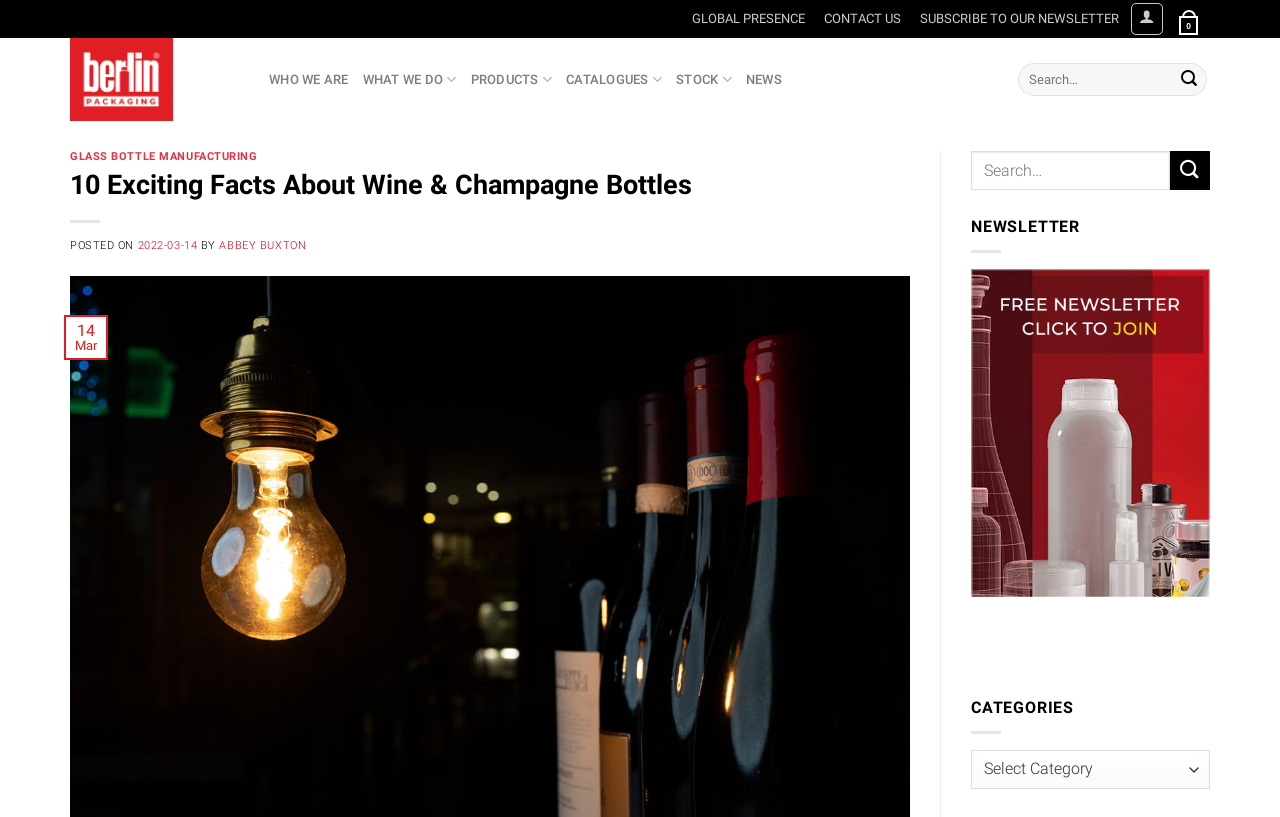How many categories are listed in the dropdown menu?
Give a one-word or short phrase answer based on the image.

Unknown